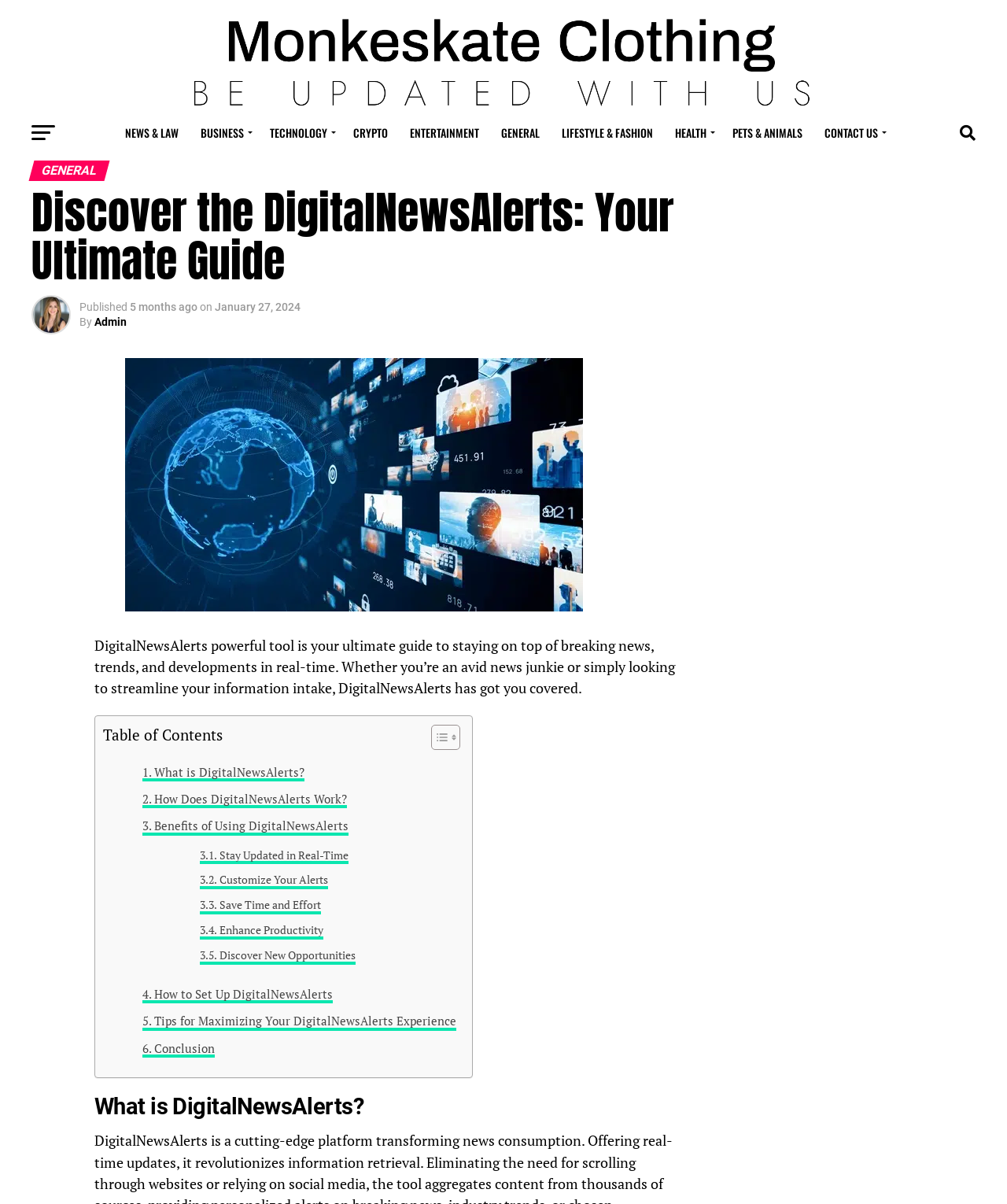What is the author of the published article?
From the screenshot, provide a brief answer in one word or phrase.

Admin